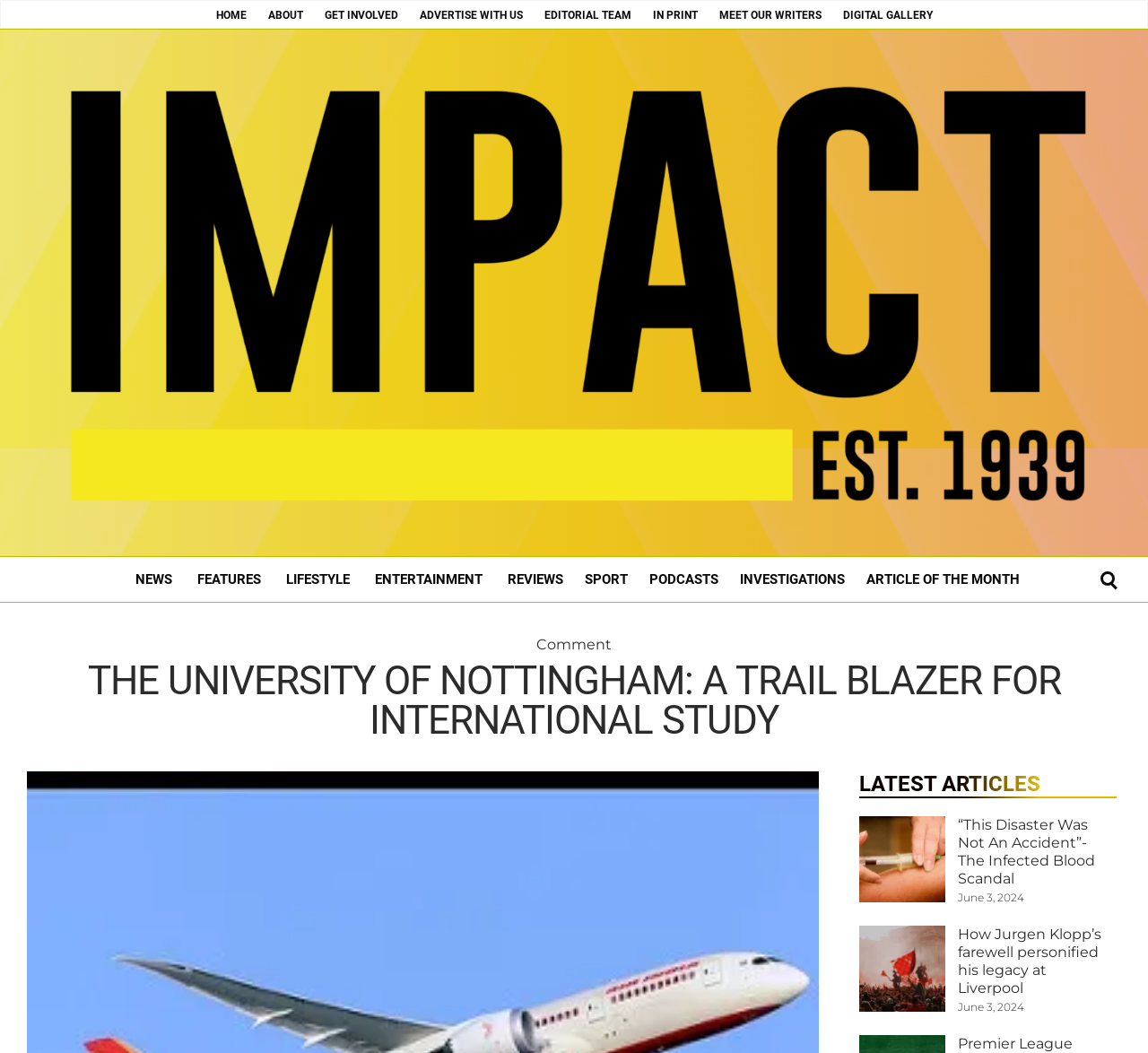Locate the bounding box coordinates of the clickable region to complete the following instruction: "view digital gallery."

[0.734, 0.009, 0.812, 0.02]